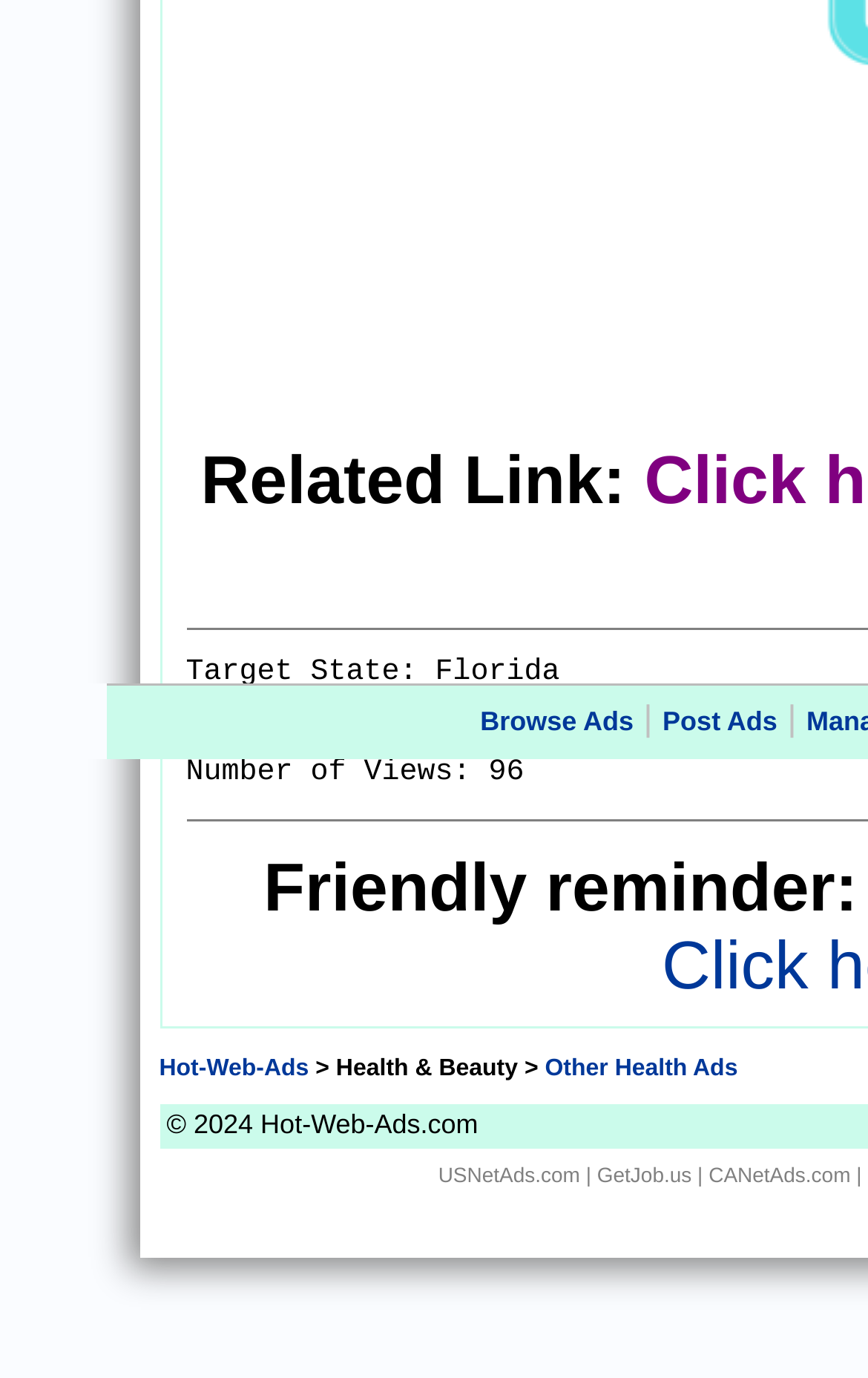What category of ads is listed on this webpage?
Look at the image and respond to the question as thoroughly as possible.

The category of ads is mentioned in the StaticText element with the text 'Health & Beauty' which is located below the 'Hot-Web-Ads' link.